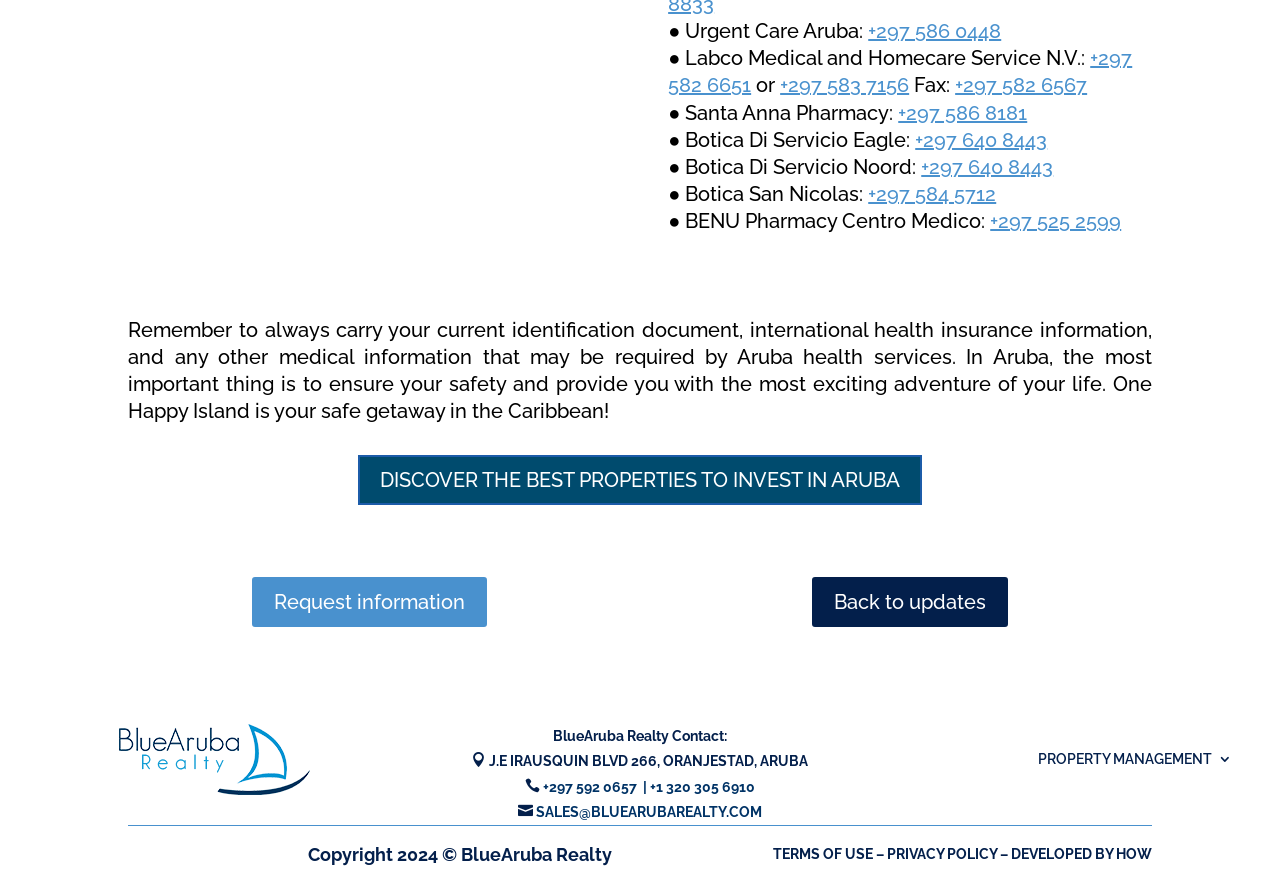Please identify the bounding box coordinates for the region that you need to click to follow this instruction: "View terms of use".

[0.604, 0.964, 0.682, 0.982]